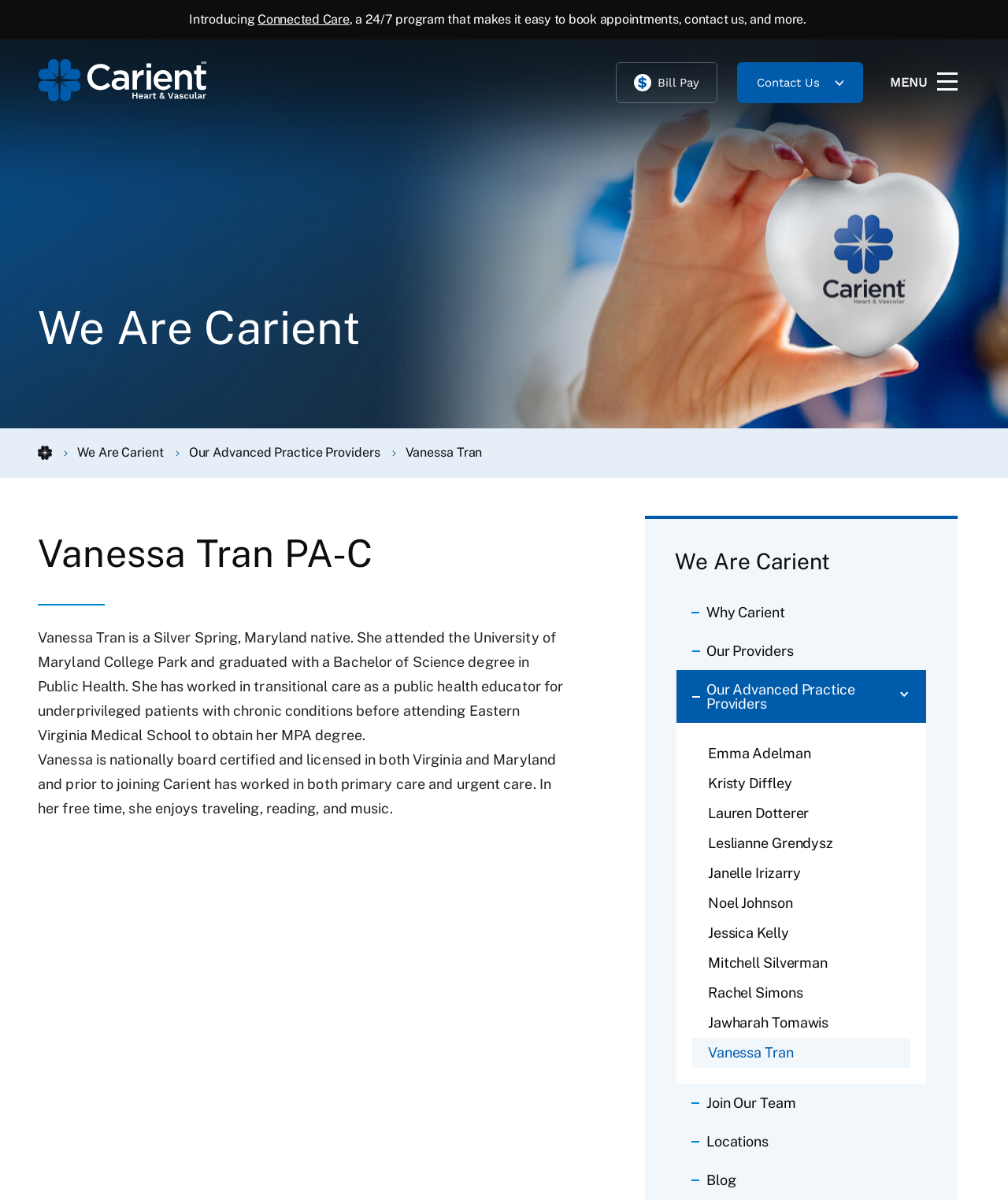Select the bounding box coordinates of the element I need to click to carry out the following instruction: "View Vanessa Tran's profile".

[0.038, 0.445, 0.53, 0.504]